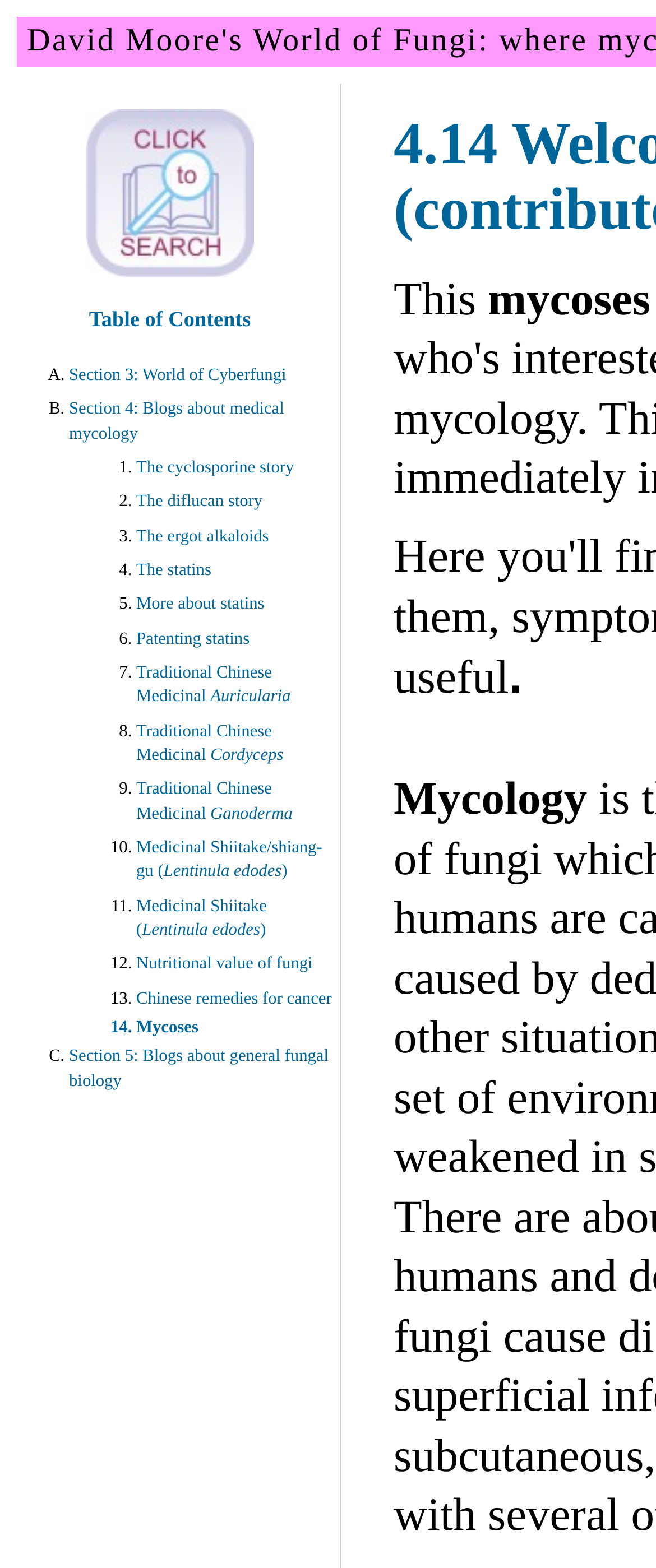Kindly provide the bounding box coordinates of the section you need to click on to fulfill the given instruction: "Explore Section 5: Blogs about general fungal biology".

[0.105, 0.664, 0.515, 0.701]